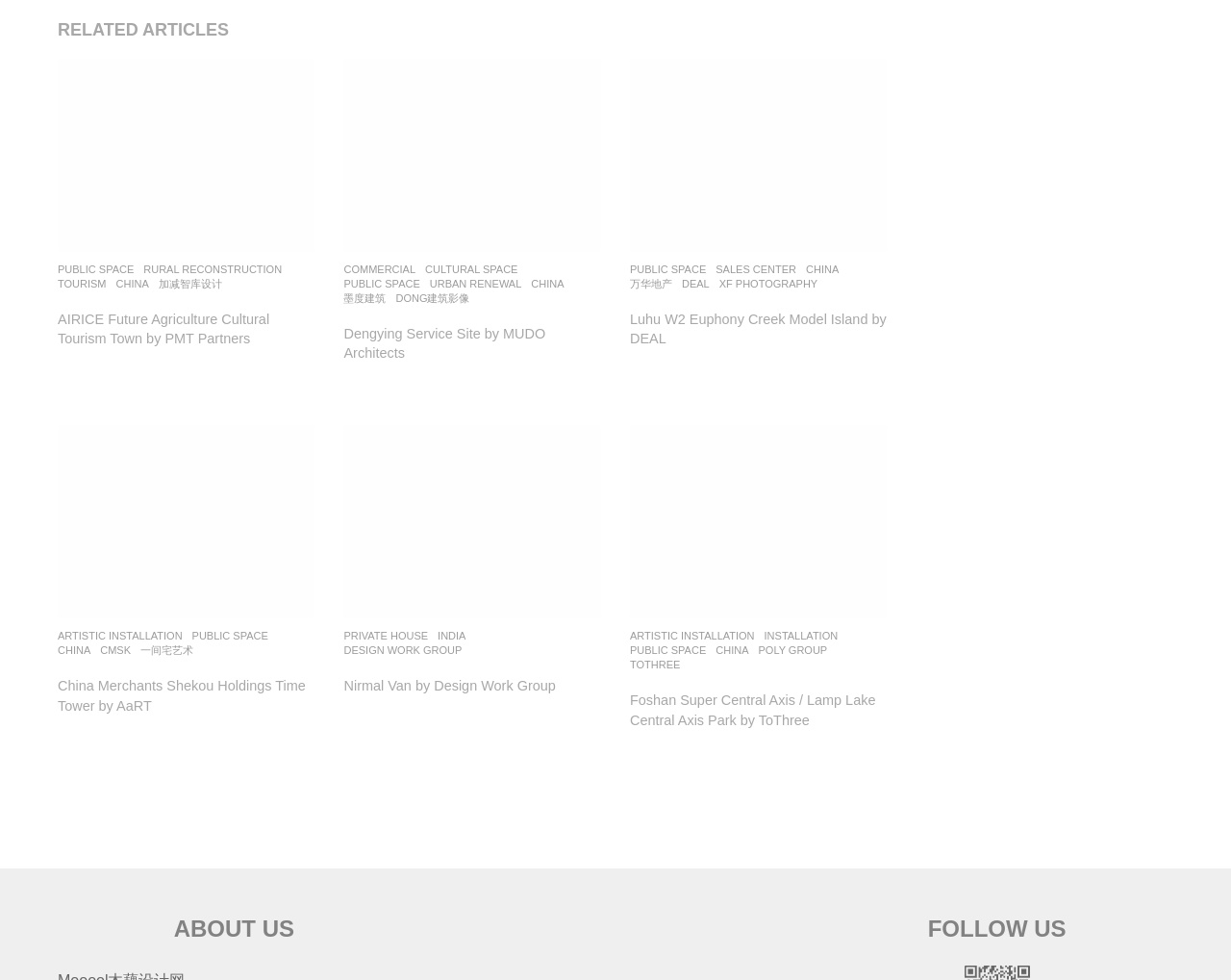How many articles are on this webpage?
Using the picture, provide a one-word or short phrase answer.

5